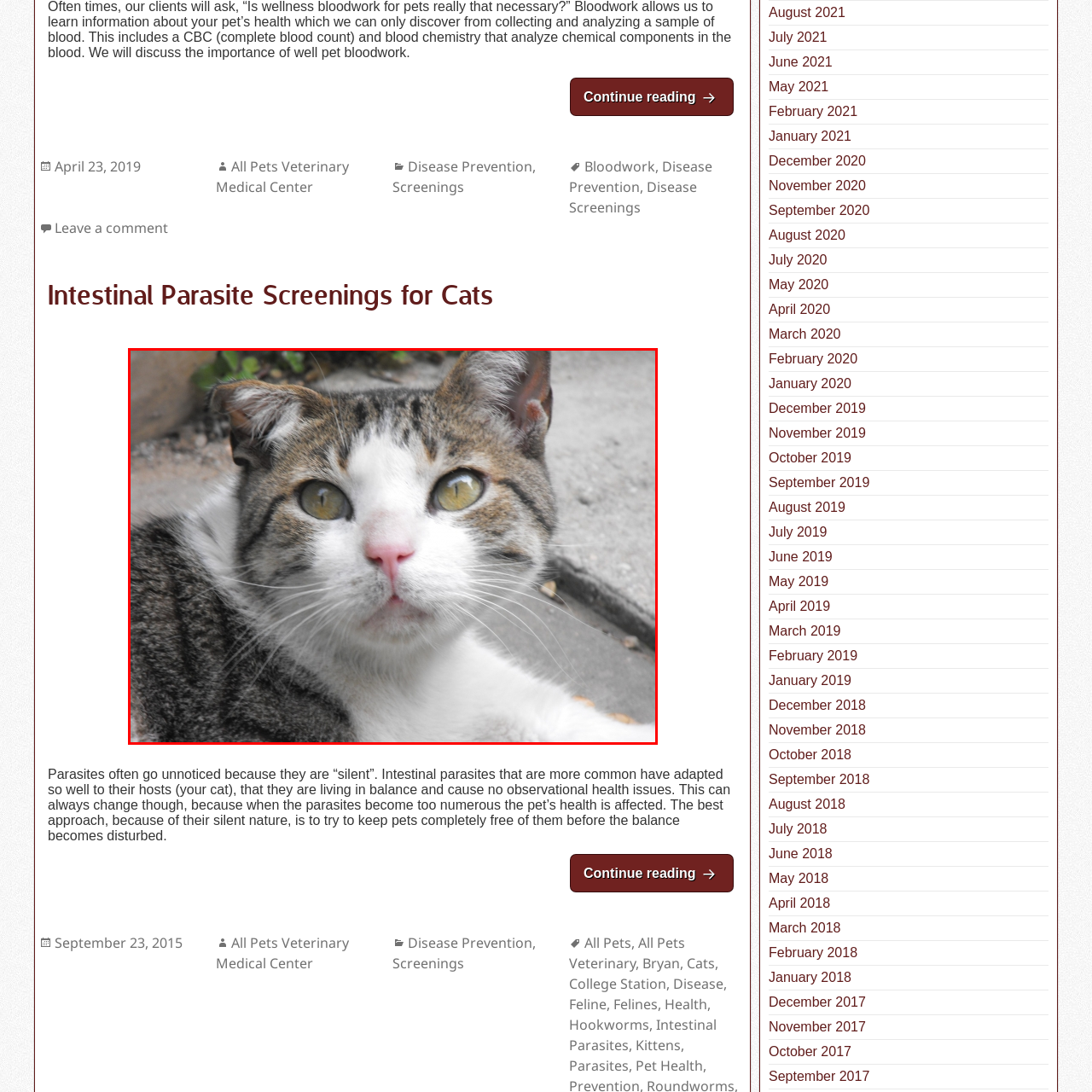View the image inside the red box and answer the question briefly with a word or phrase:
What shape are the cat's eyes?

Round